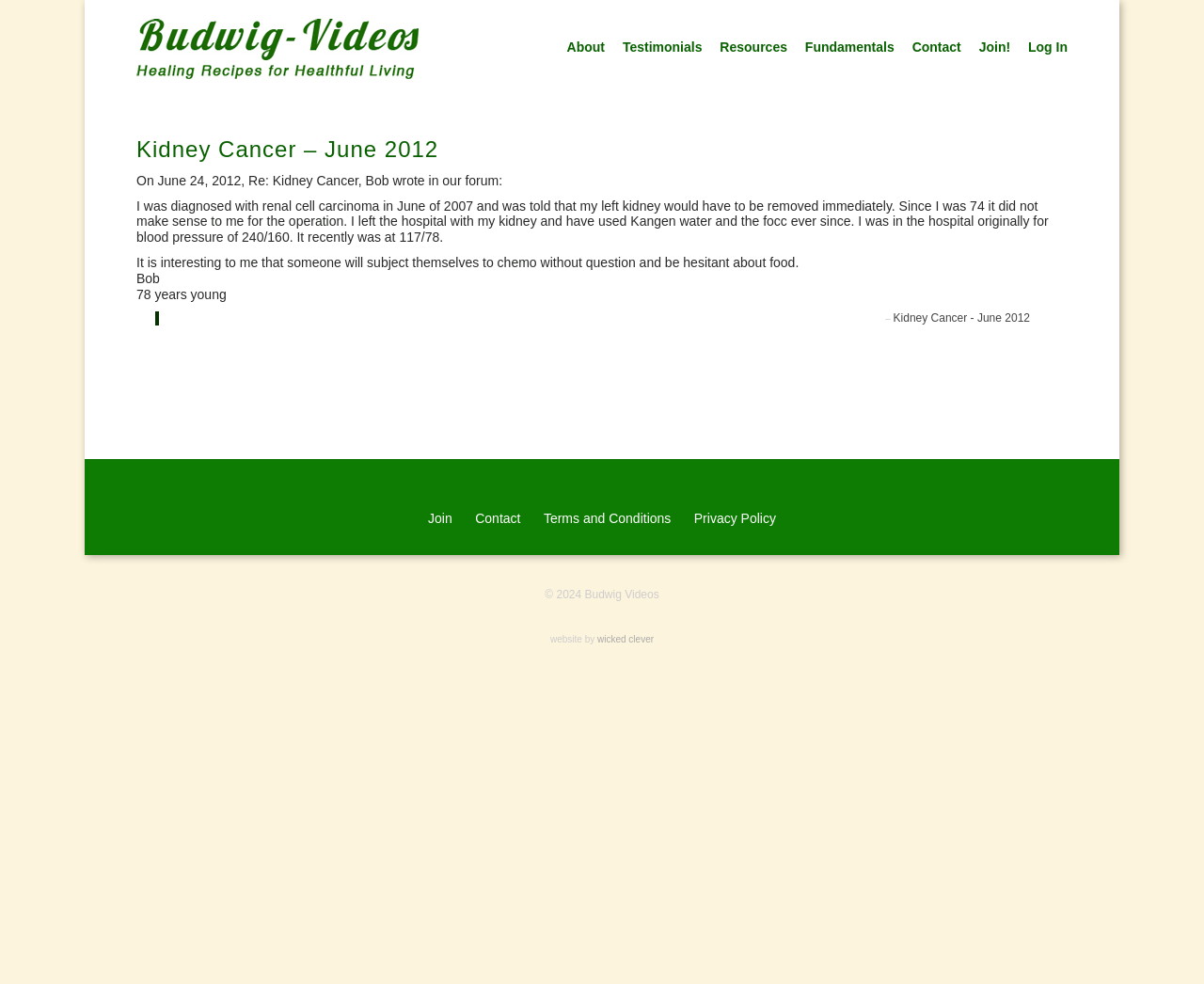For the given element description Site Map, determine the bounding box coordinates of the UI element. The coordinates should follow the format (top-left x, top-left y, bottom-right x, bottom-right y) and be within the range of 0 to 1.

None